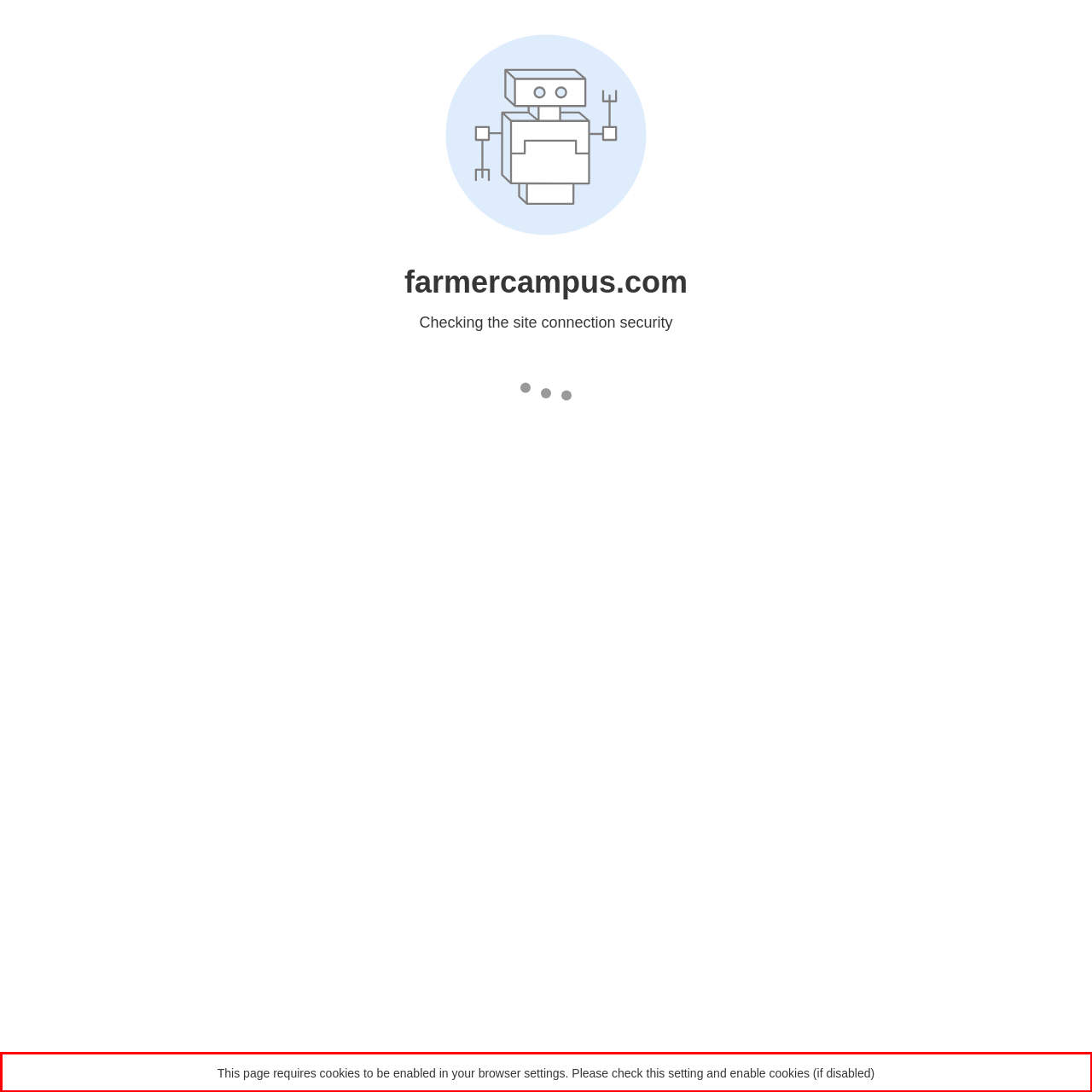Please perform OCR on the UI element surrounded by the red bounding box in the given webpage screenshot and extract its text content.

This page requires cookies to be enabled in your browser settings. Please check this setting and enable cookies (if disabled)